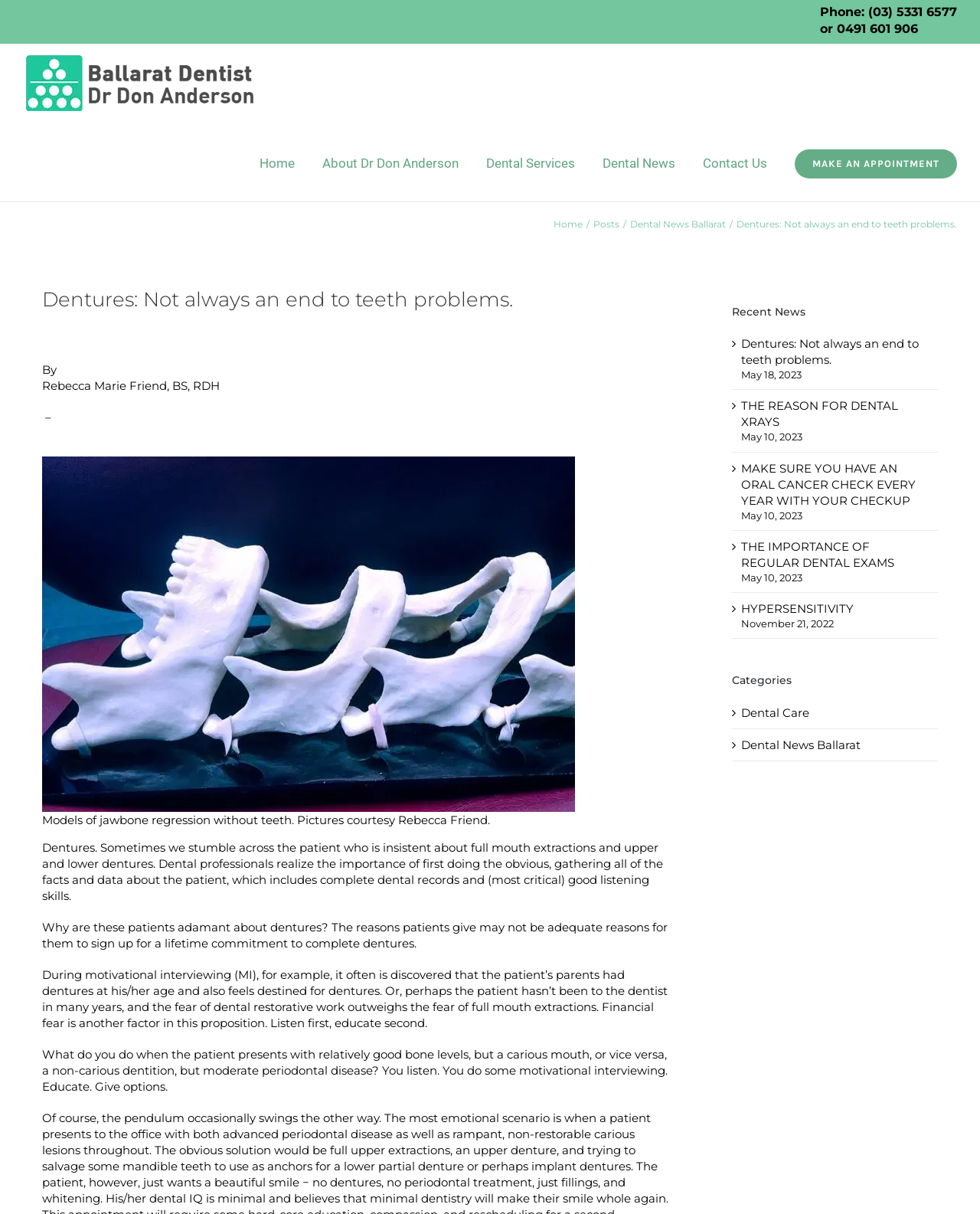Please specify the bounding box coordinates for the clickable region that will help you carry out the instruction: "Read the article about dentures".

[0.043, 0.236, 0.684, 0.258]